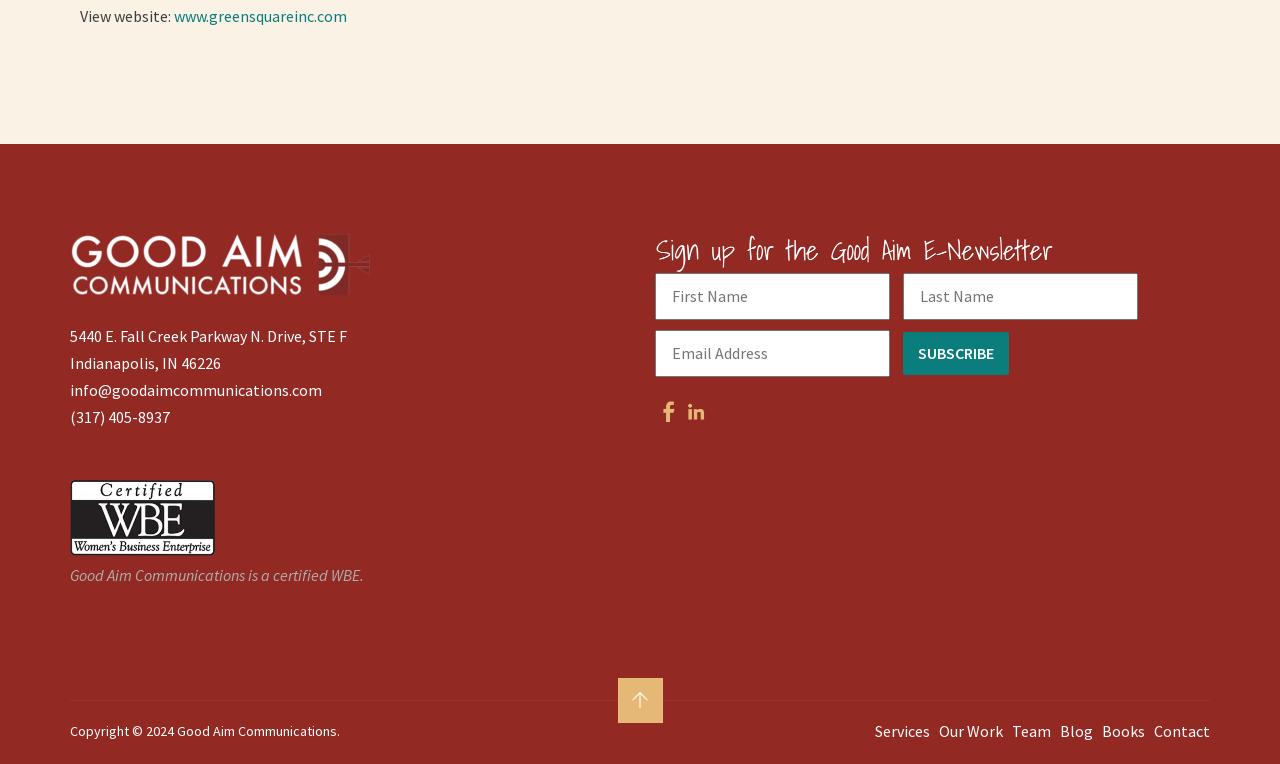Please find the bounding box coordinates (top-left x, top-left y, bottom-right x, bottom-right y) in the screenshot for the UI element described as follows: Contact Us

None